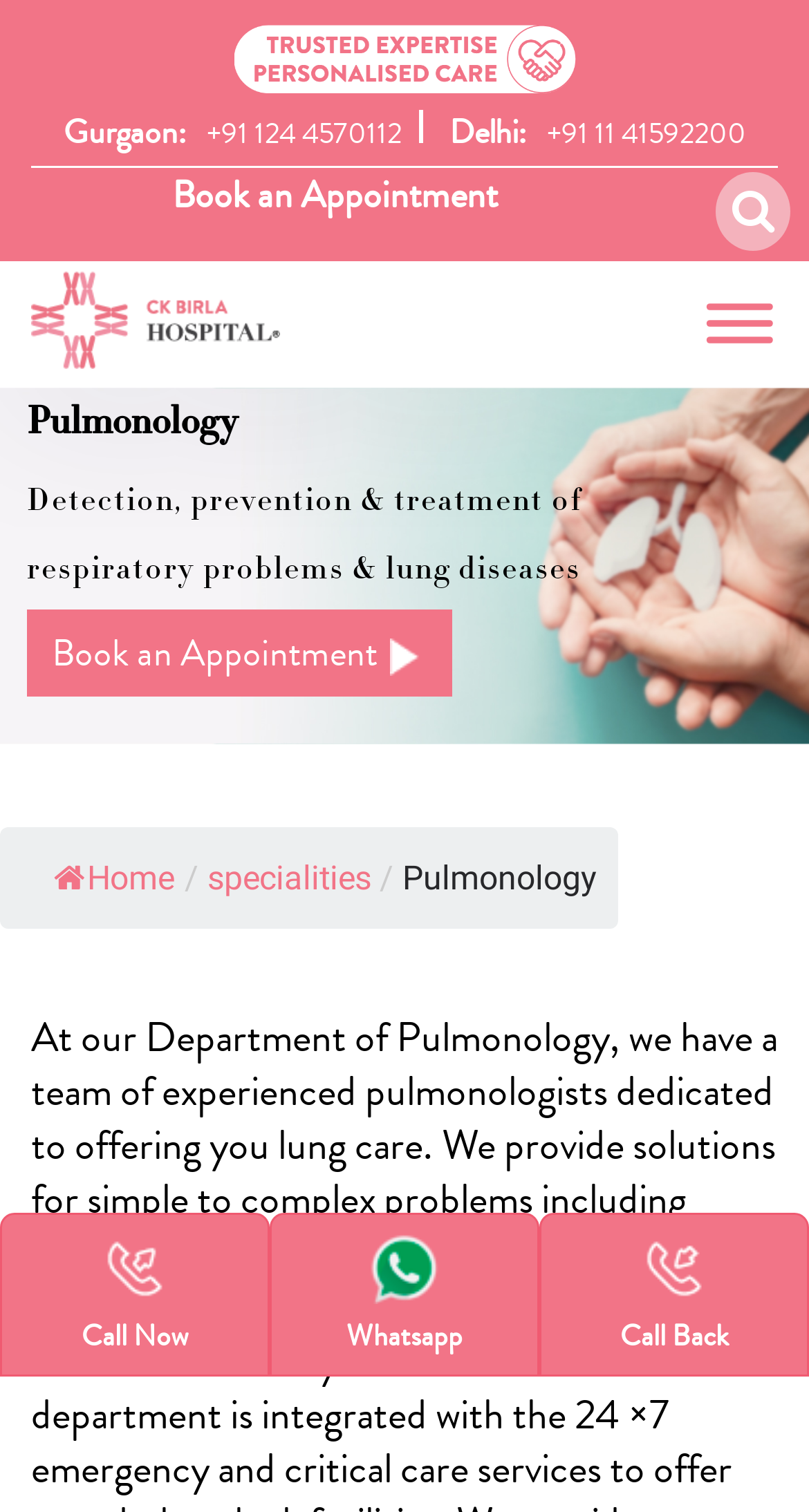Find and provide the bounding box coordinates for the UI element described with: "Whatsapp".

[0.333, 0.802, 0.667, 0.91]